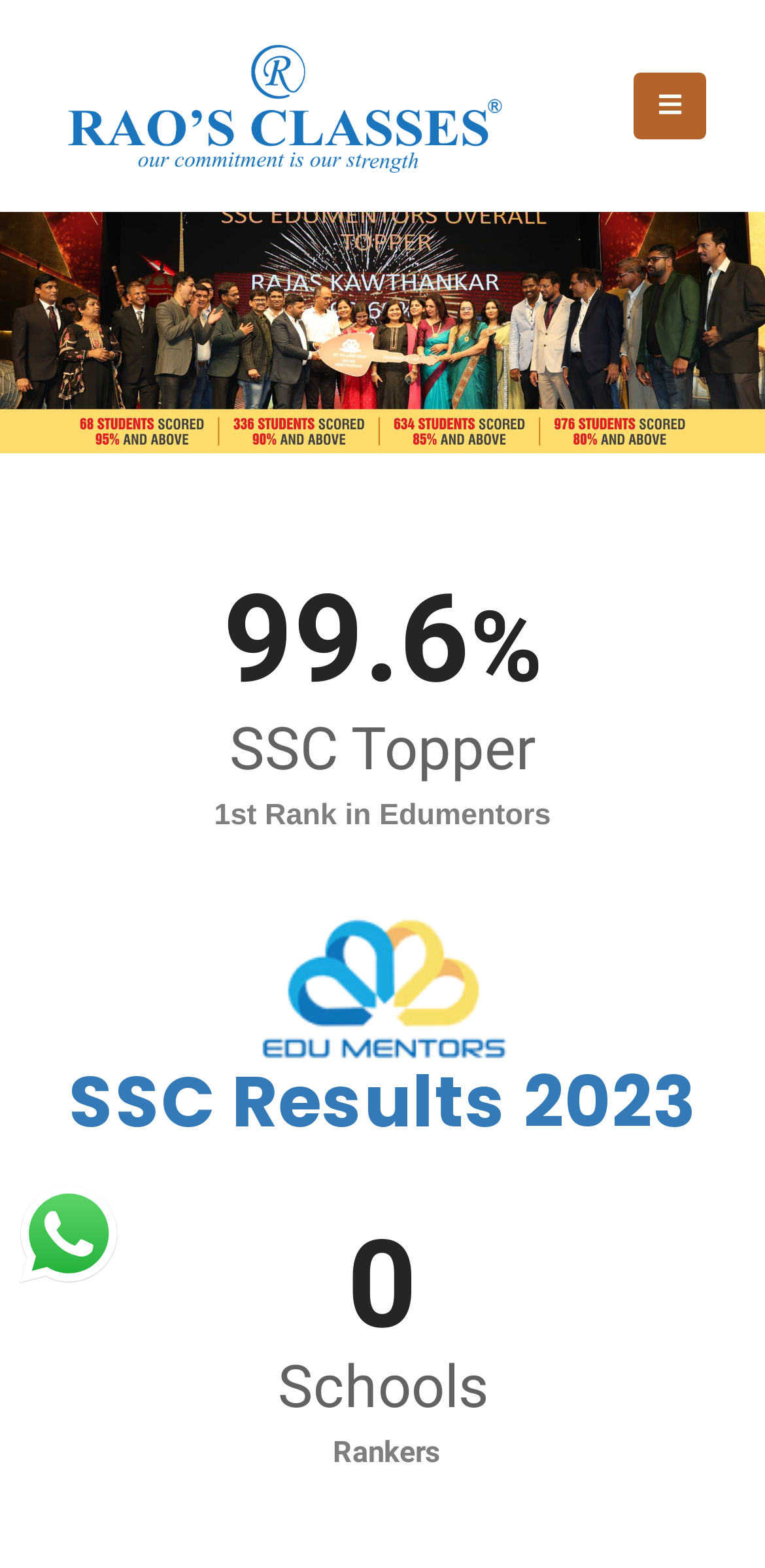Look at the image and give a detailed response to the following question: What is the purpose of the 'Support' section?

I found the 'Support' section by looking at the generic element with the content 'Support'. However, the webpage does not provide enough information to determine the specific purpose of this section. It may be related to technical support or customer support, but the context is unclear.